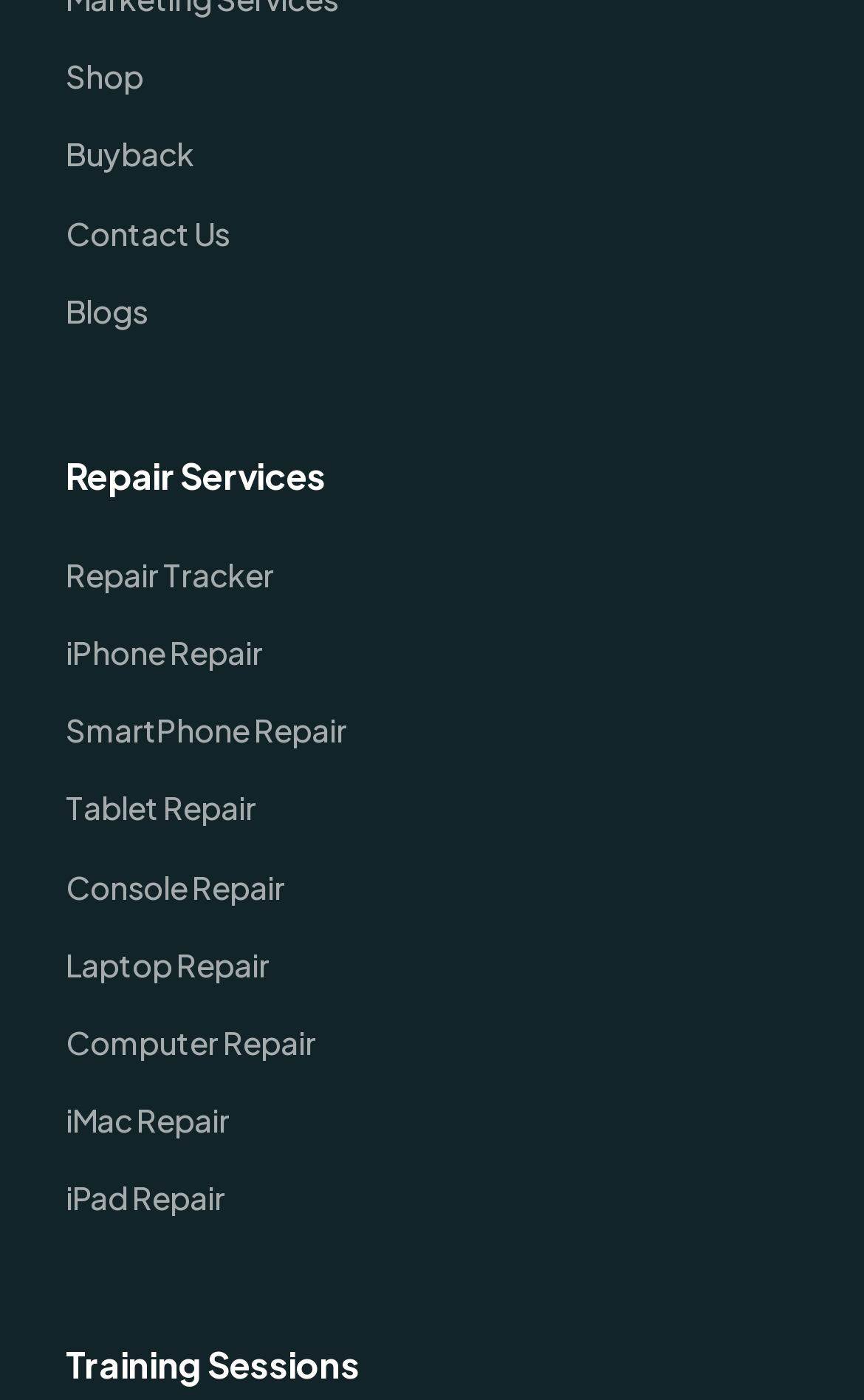Based on the element description Buyback, identify the bounding box coordinates for the UI element. The coordinates should be in the format (top-left x, top-left y, bottom-right x, bottom-right y) and within the 0 to 1 range.

[0.076, 0.091, 0.924, 0.131]